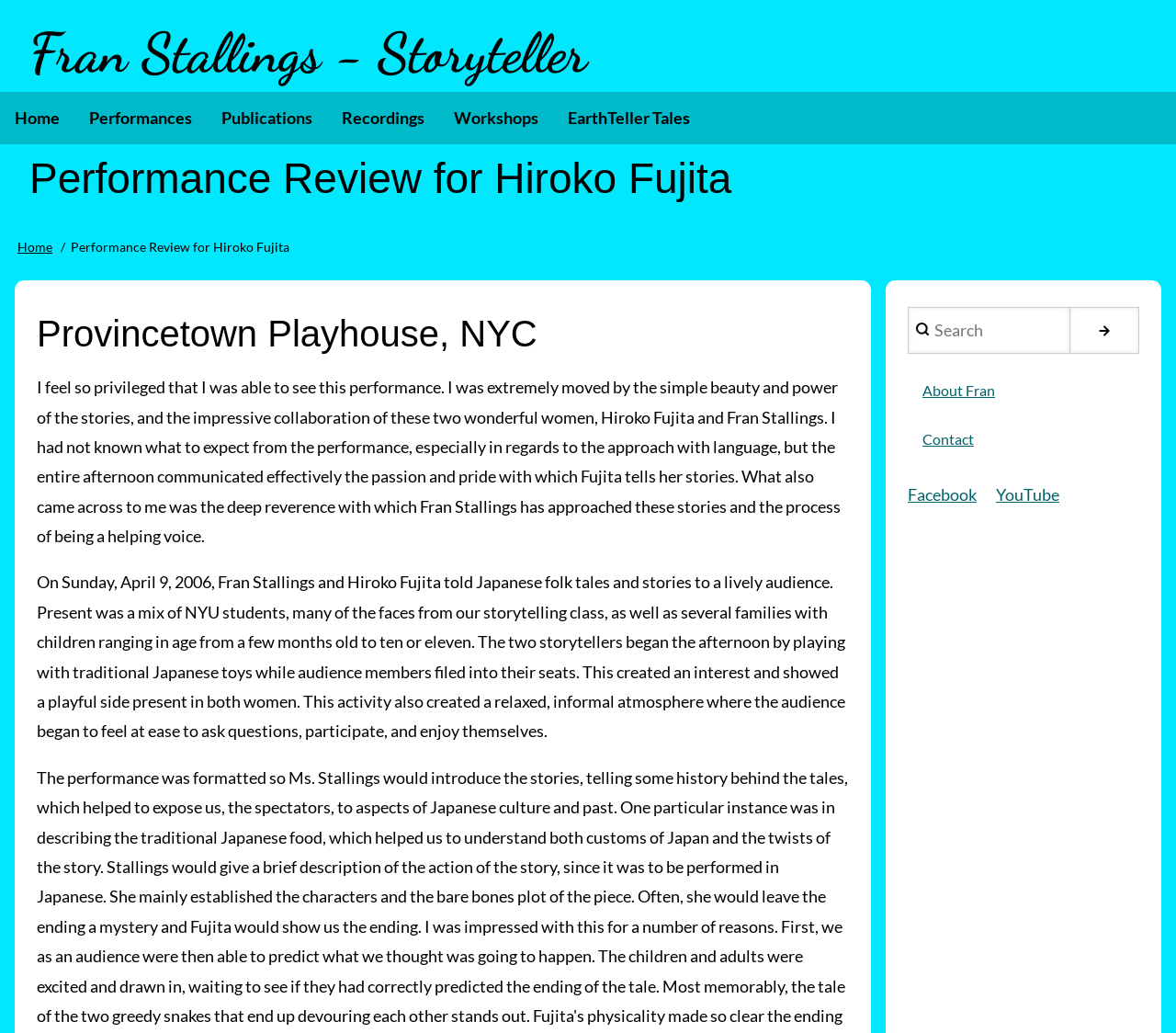Please respond to the question using a single word or phrase:
What is the name of the storyteller?

Fran Stallings